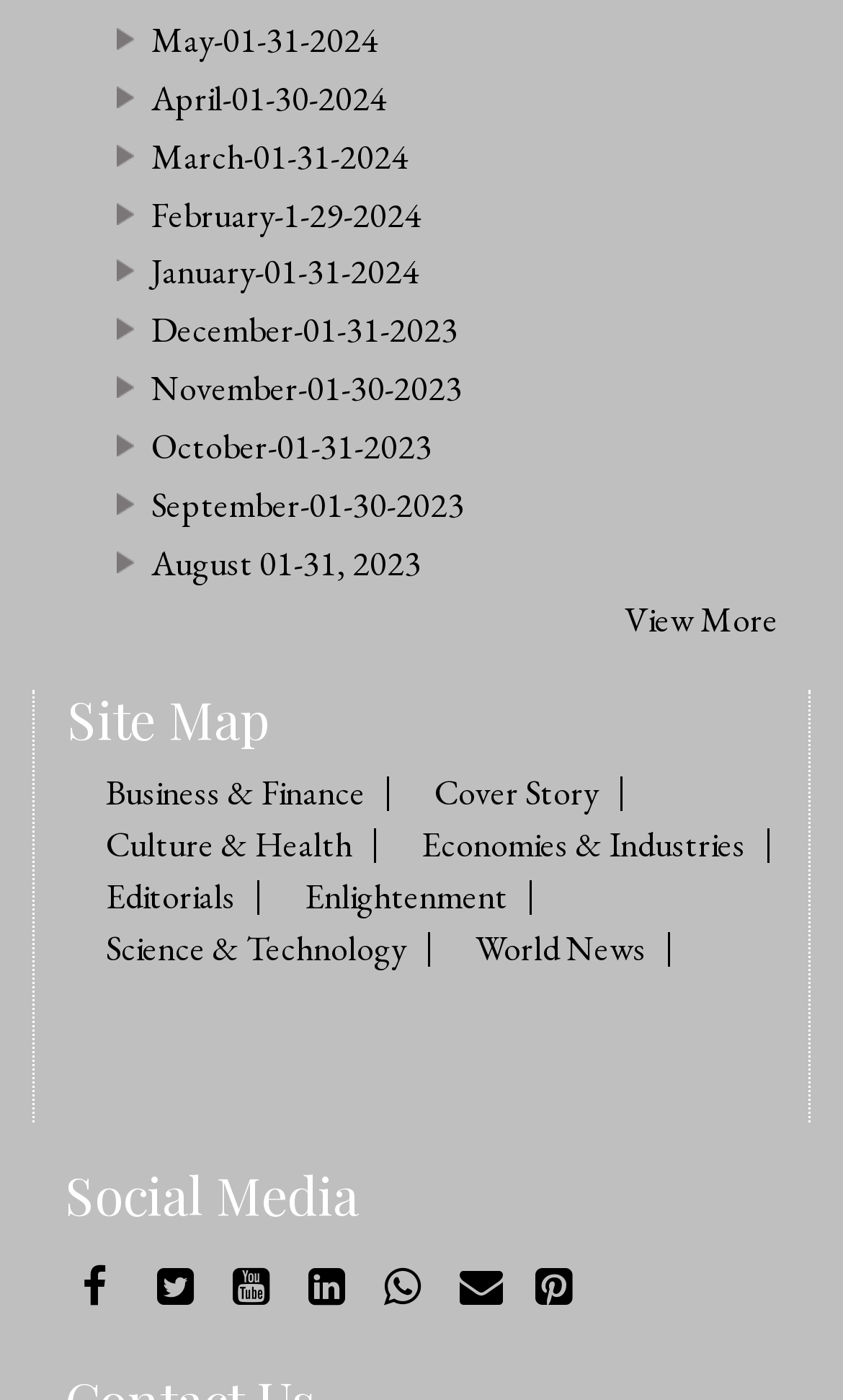Find and indicate the bounding box coordinates of the region you should select to follow the given instruction: "Follow on Facebook".

[0.092, 0.903, 0.144, 0.934]